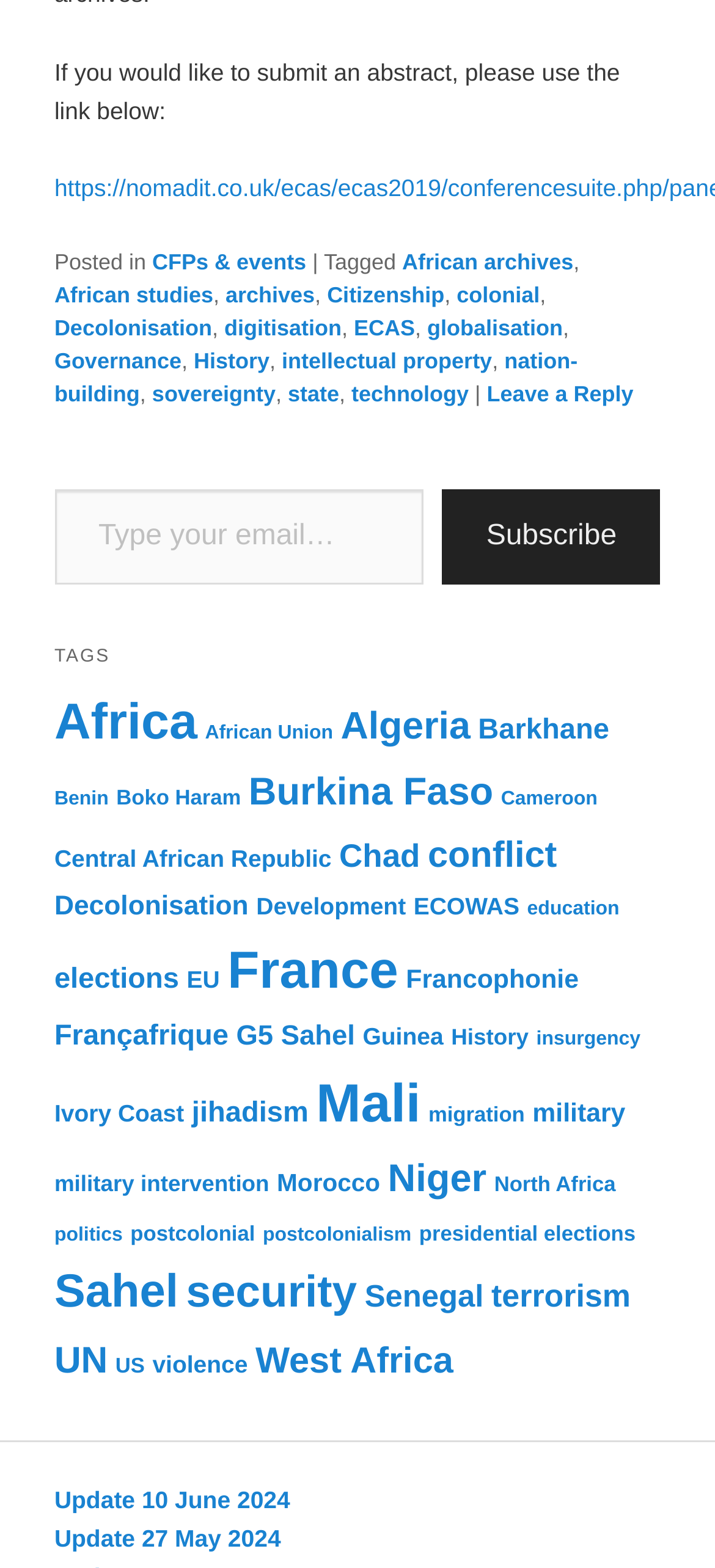Predict the bounding box of the UI element based on the description: "aria-label="Share via Facebook"". The coordinates should be four float numbers between 0 and 1, formatted as [left, top, right, bottom].

None